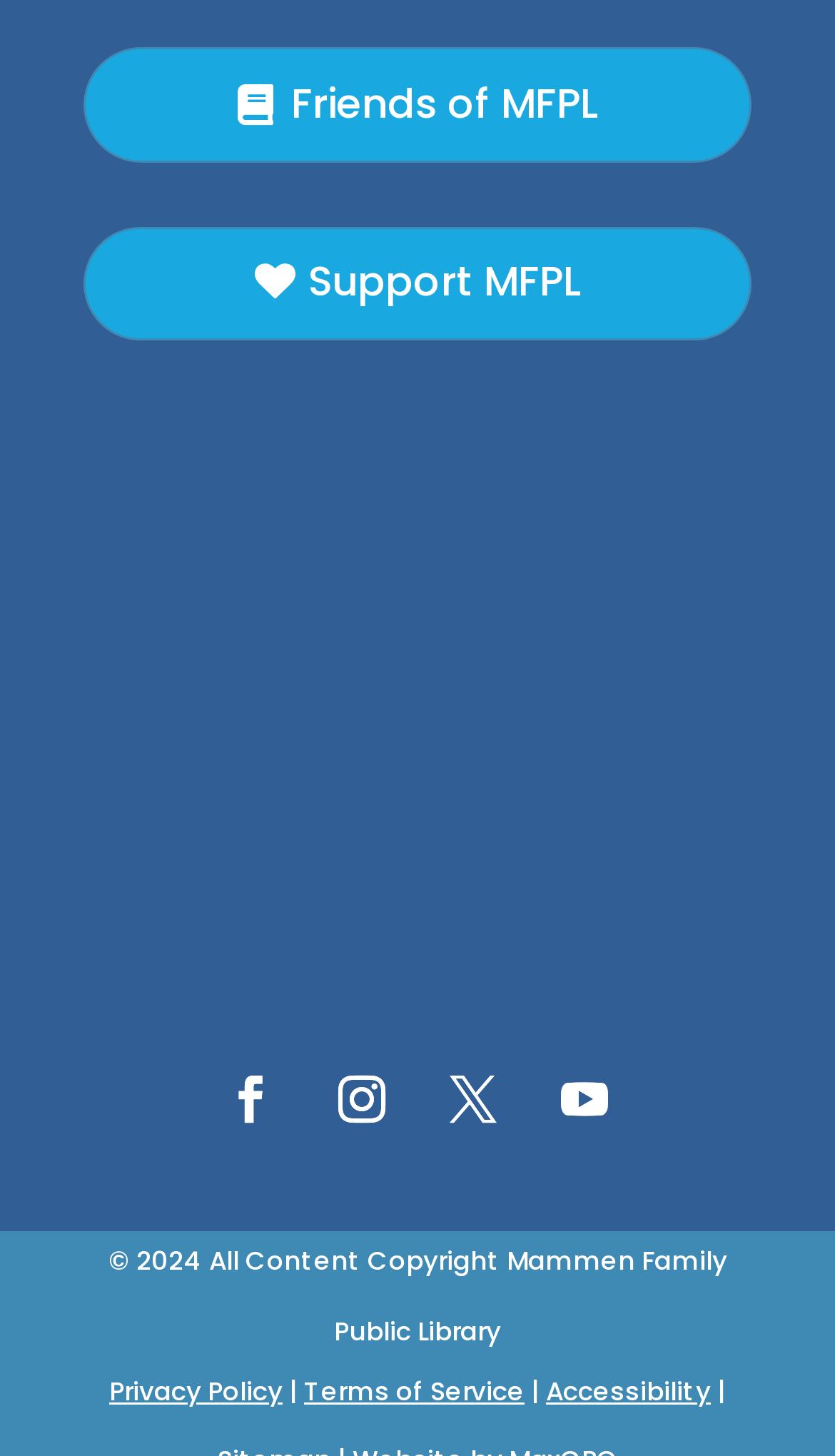Based on the element description: "Terms of Service", identify the bounding box coordinates for this UI element. The coordinates must be four float numbers between 0 and 1, listed as [left, top, right, bottom].

[0.364, 0.943, 0.628, 0.968]